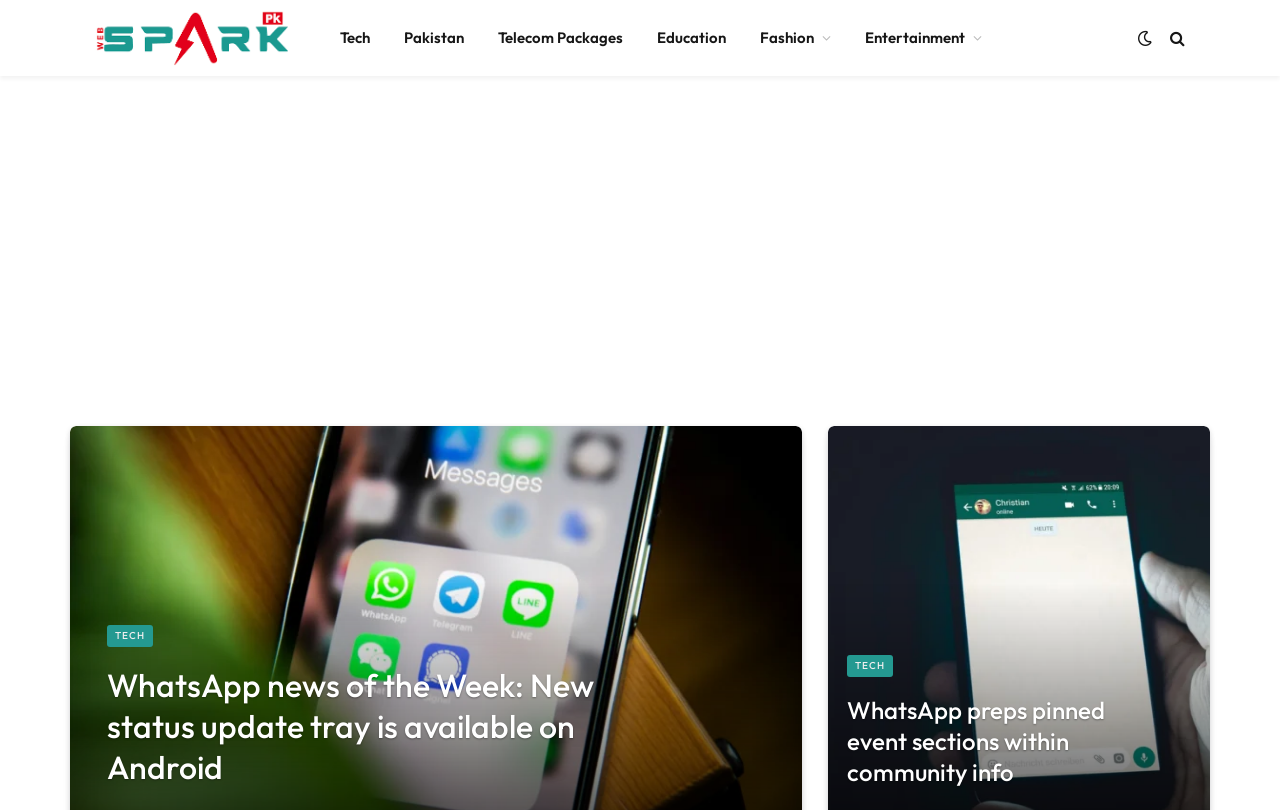Please find the bounding box for the UI component described as follows: "aria-label="Advertisement" name="aswift_1" title="Advertisement"".

[0.031, 0.137, 0.969, 0.483]